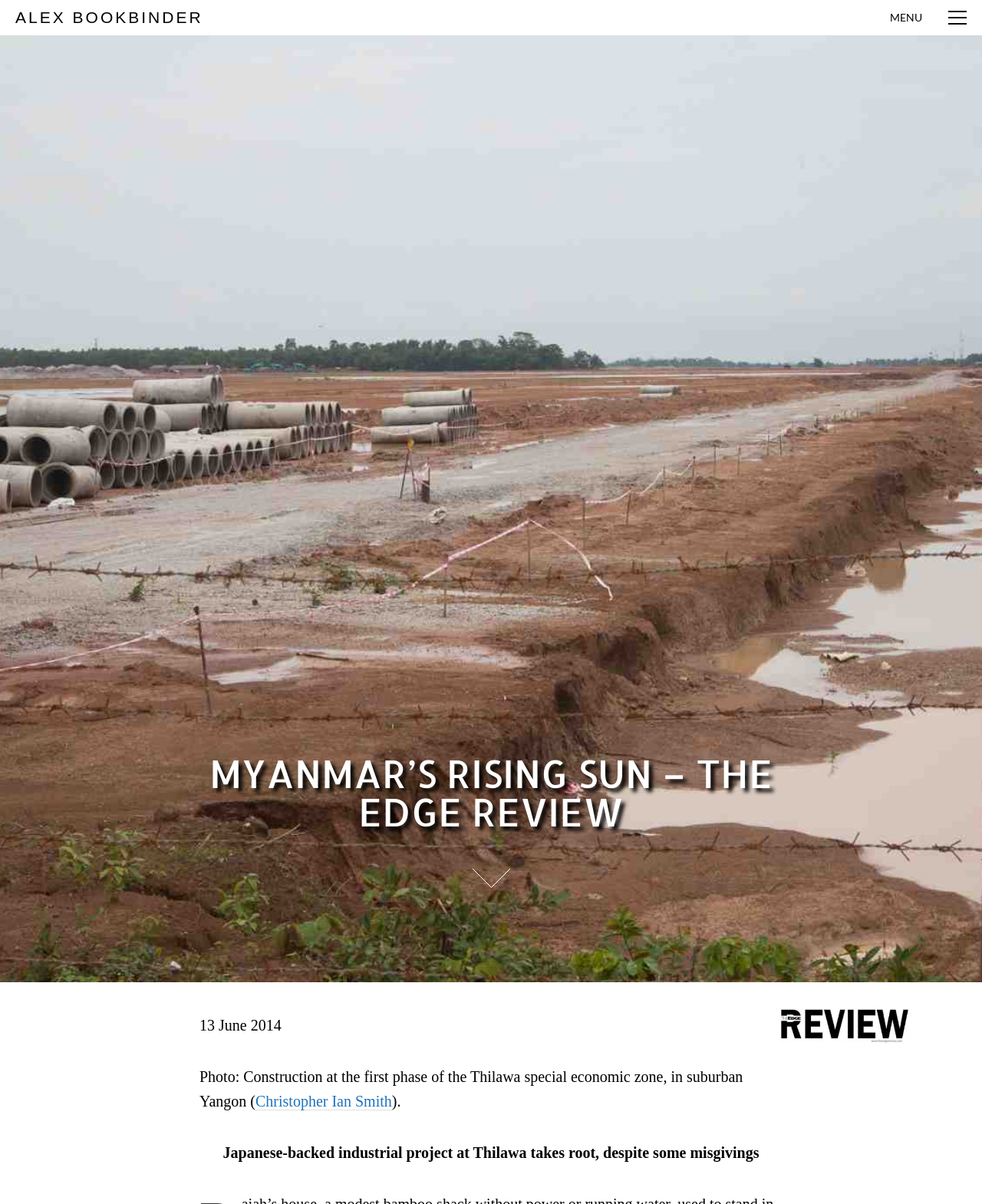Produce a meticulous description of the webpage.

The webpage is an article page with a focus on a specific topic, "Myanmar's Rising Sun – The Edge Review". At the top left, there is a heading with the author's name, "ALEX BOOKBINDER", which is also a clickable link. On the opposite side, at the top right, there is a link labeled "MENU".

Below the author's name, the main title of the article, "MYANMAR’S RISING SUN – THE EDGE REVIEW", is prominently displayed as a heading, with a clickable link underneath. The title is positioned roughly in the middle of the page, horizontally.

To the left of the title, there is a date "13 June 2024" displayed as static text. Next to the date, there is an image related to the article, labeled "edge review", which takes up about a quarter of the page's width.

Below the title, there is a paragraph of text that starts with "Photo: Construction at the first phase of the Thilawa special economic zone, in suburban Yangon (" and is followed by a link to "Christopher Ian Smith" and a period. The text is describing a photo, which is likely the image displayed above.

Finally, there is a summary or introduction to the article, which reads "Japanese-backed industrial project at Thilawa takes root, despite some misgivings". This text is positioned at the bottom of the page, roughly in the middle horizontally.